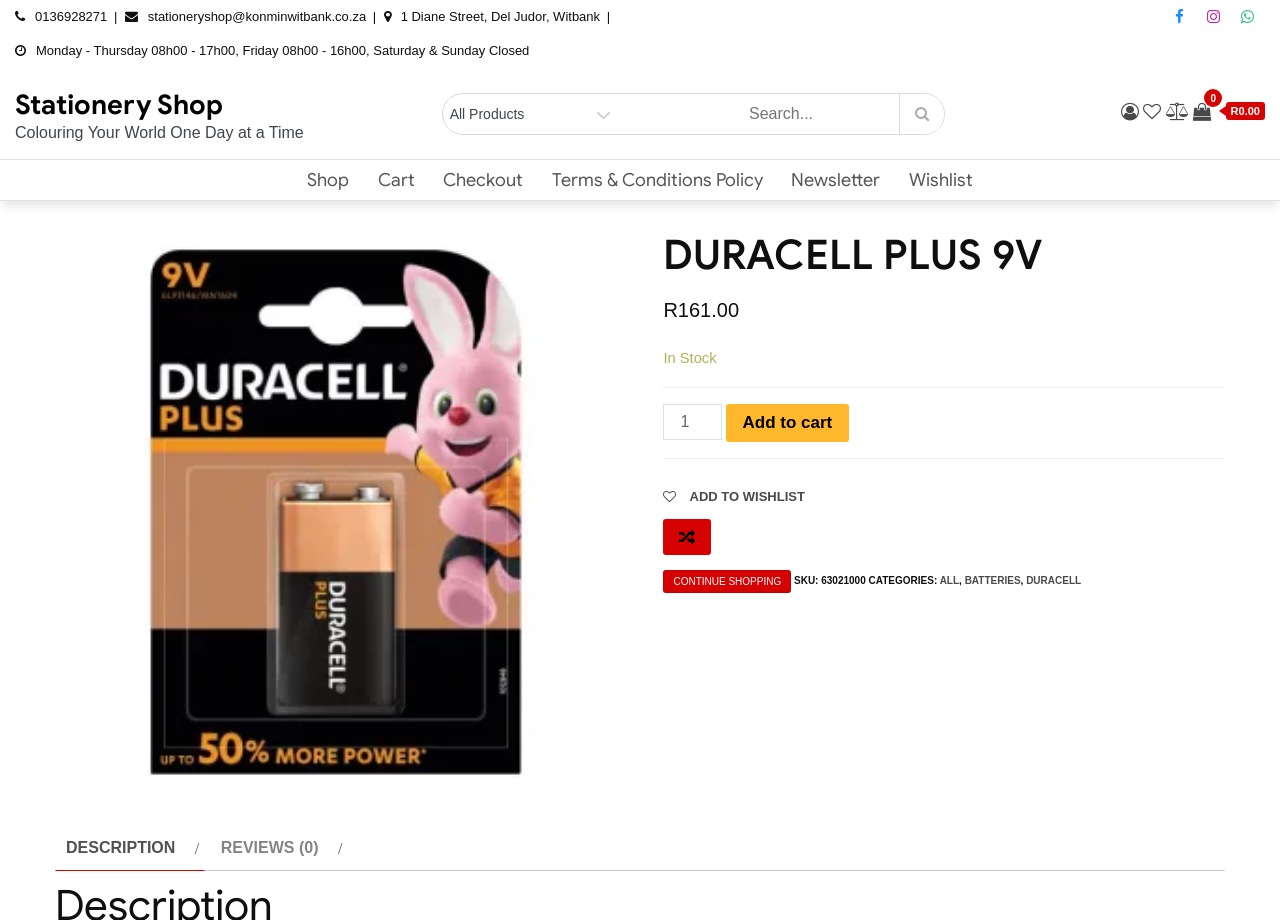Please find the bounding box coordinates of the element that must be clicked to perform the given instruction: "View product description". The coordinates should be four float numbers from 0 to 1, i.e., [left, top, right, bottom].

[0.052, 0.897, 0.137, 0.945]